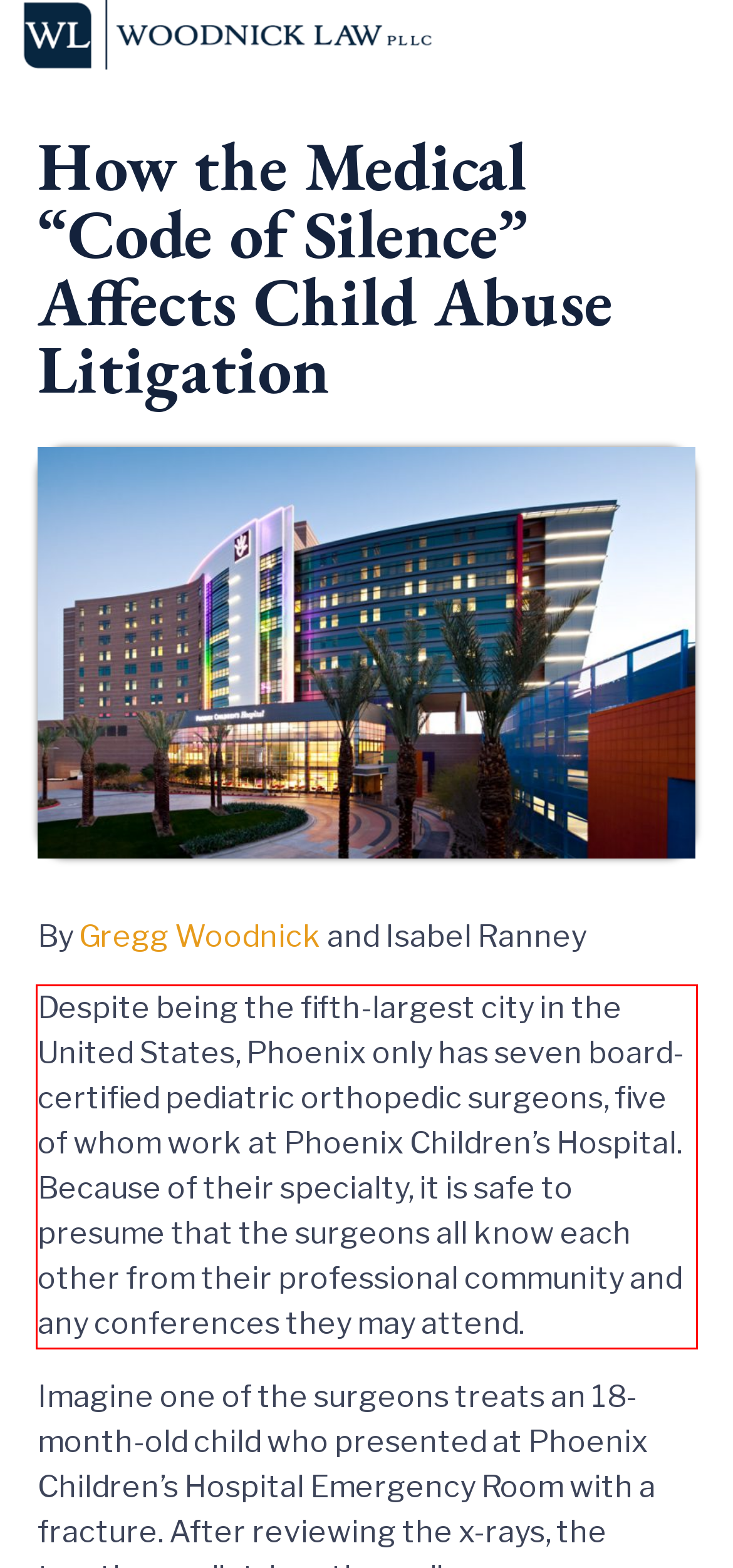There is a UI element on the webpage screenshot marked by a red bounding box. Extract and generate the text content from within this red box.

Despite being the fifth-largest city in the United States, Phoenix only has seven board-certified pediatric orthopedic surgeons, five of whom work at Phoenix Children’s Hospital. Because of their specialty, it is safe to presume that the surgeons all know each other from their professional community and any conferences they may attend.